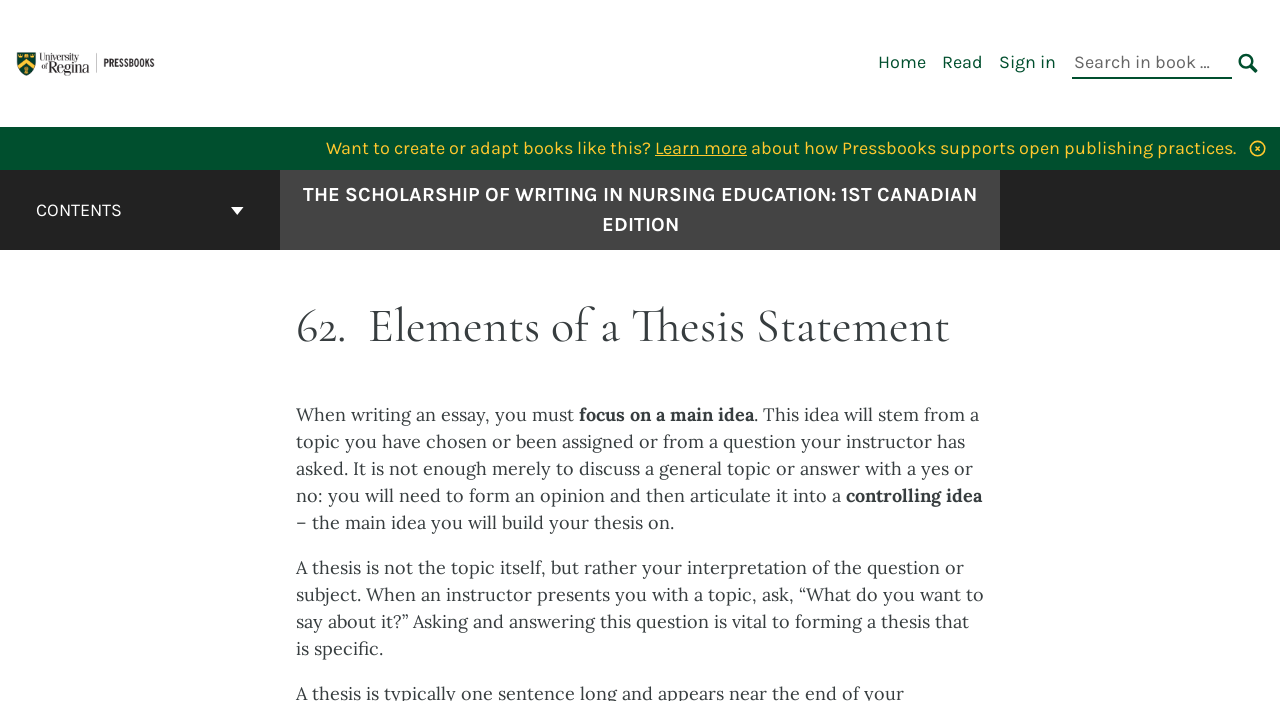Using the provided description: "Sign in", find the bounding box coordinates of the corresponding UI element. The output should be four float numbers between 0 and 1, in the format [left, top, right, bottom].

[0.78, 0.073, 0.825, 0.104]